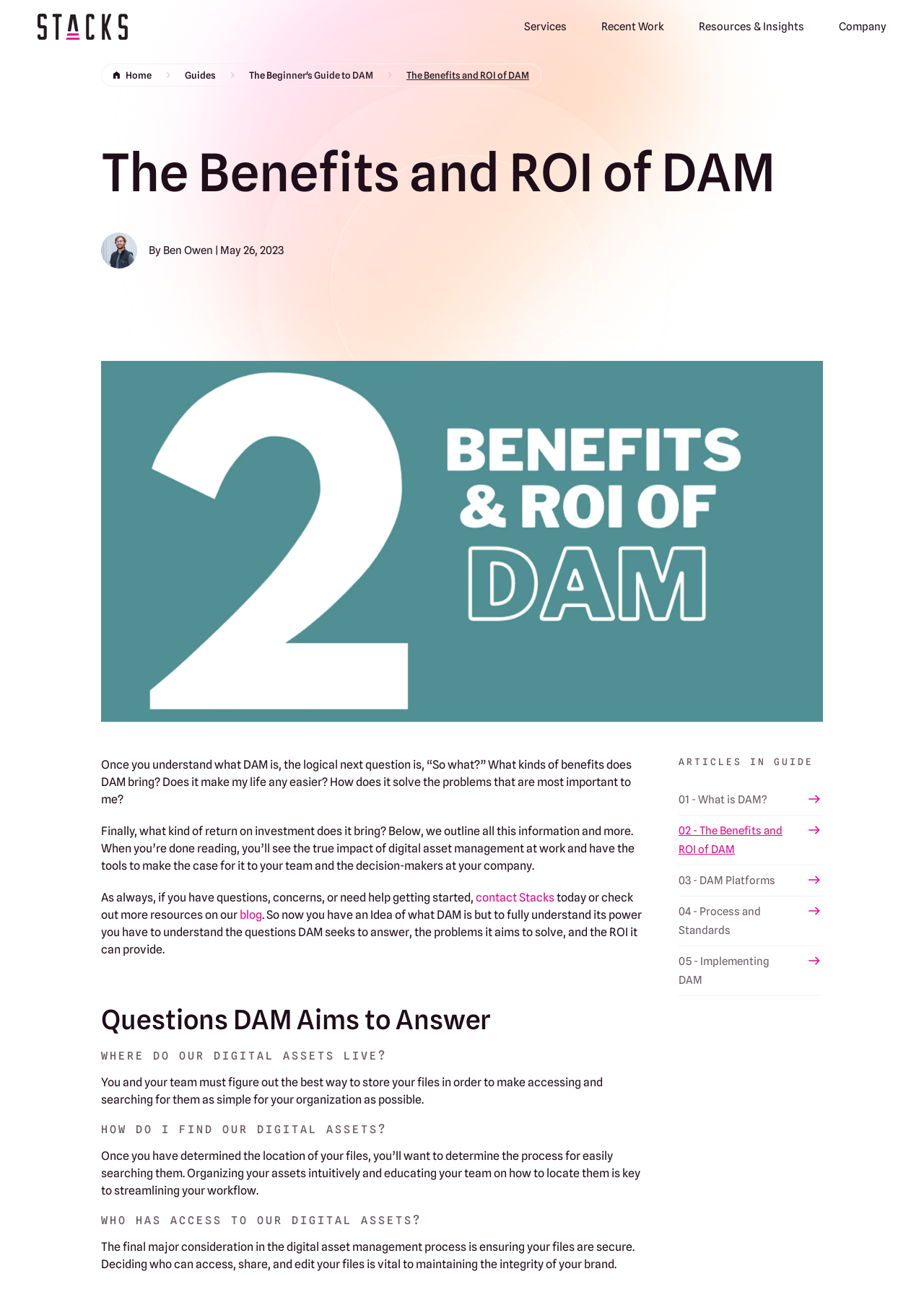Use a single word or phrase to answer the following:
What is the title of the current webpage?

The Benefits and ROI of DAM